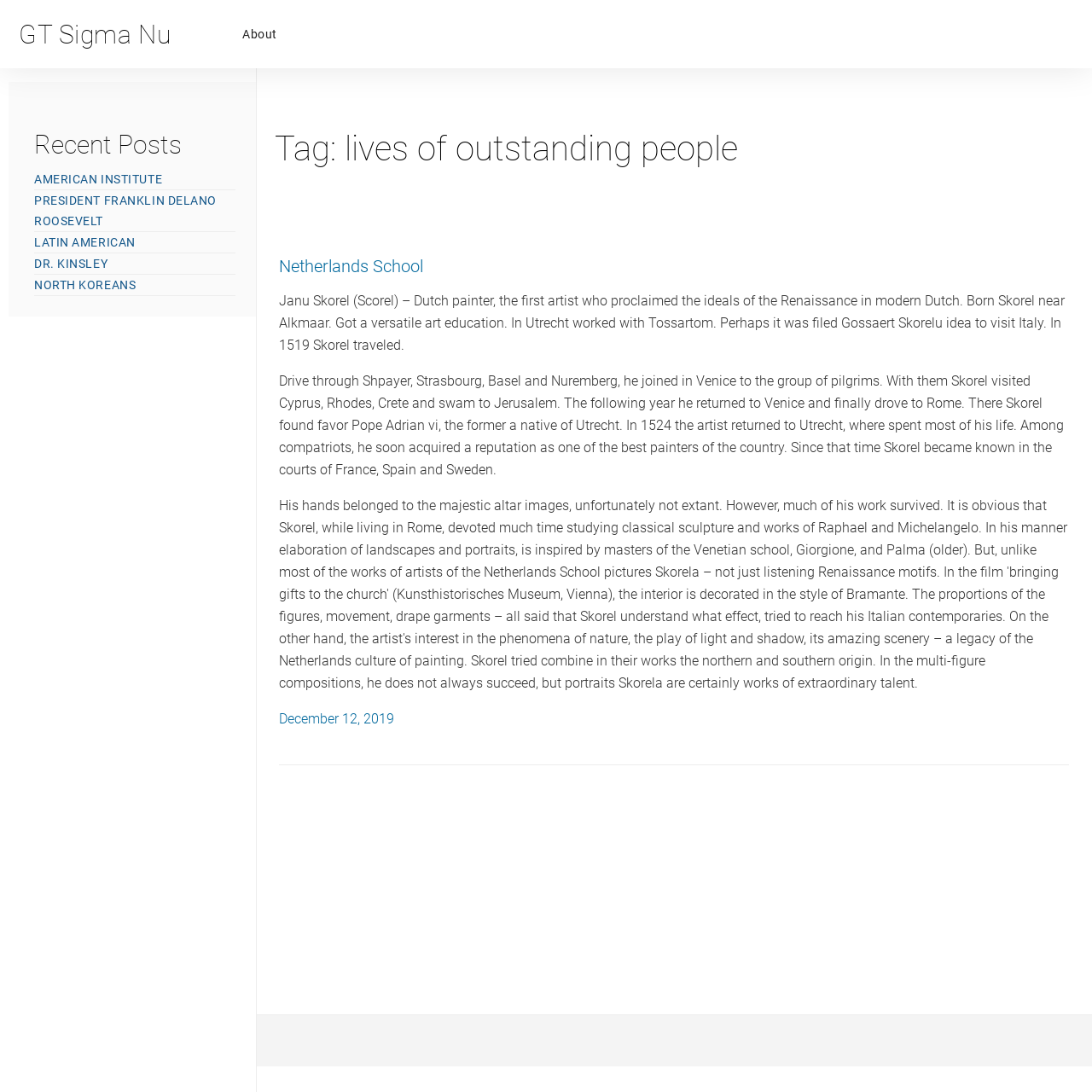Provide a comprehensive caption for the webpage.

This webpage is about the lives of outstanding people, specifically focusing on GT Sigma Nu. At the top left corner, there is a link to "GT Sigma Nu" which is also a heading. Next to it, on the right, is a navigation menu labeled "Primary Menu" with a link to "About". 

Below the navigation menu, there is a heading "Recent Posts" followed by a list of links to various articles, including "AMERICAN INSTITUTE", "PRESIDENT FRANKLIN DELANO ROOSEVELT", "LATIN AMERICAN", "DR. KINSLEY", and "NORTH KOREANS". 

The main content of the webpage is an article that takes up most of the page. The article has a heading "Tag: lives of outstanding people" and features a link to "Netherlands School". Below the link, there is a biographical text about Janu Skorel, a Dutch painter, describing his life, education, and travels. The text is divided into two paragraphs. 

At the bottom of the article, there is a text "Posted on" followed by a link to the date "December 12, 2019".